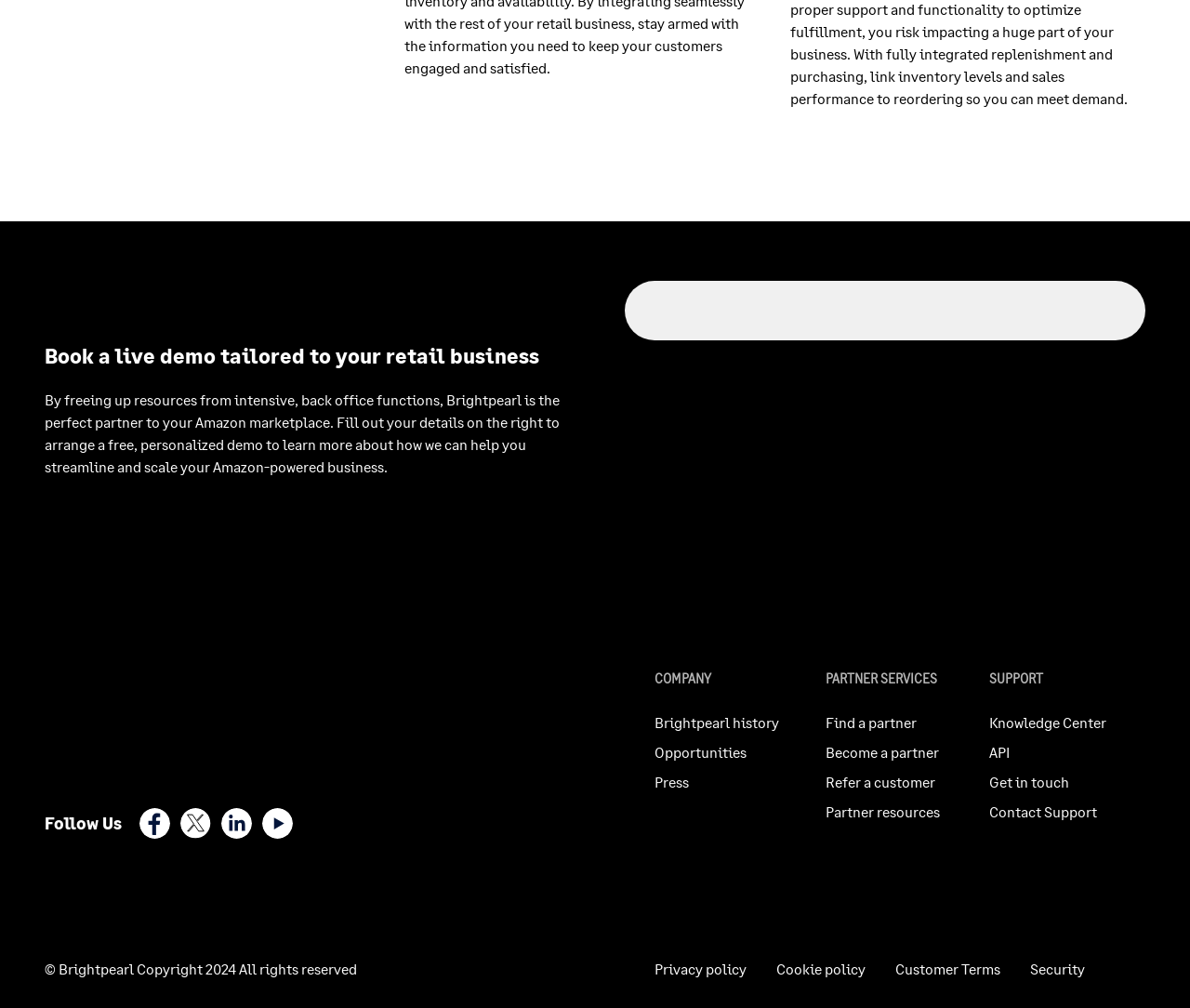With reference to the screenshot, provide a detailed response to the question below:
What is the company name mentioned on the webpage?

The company name 'Brightpearl' is mentioned on the webpage, specifically in the image element with the description 'Brightpearl by Sage' and also in the copyright text at the bottom of the page.